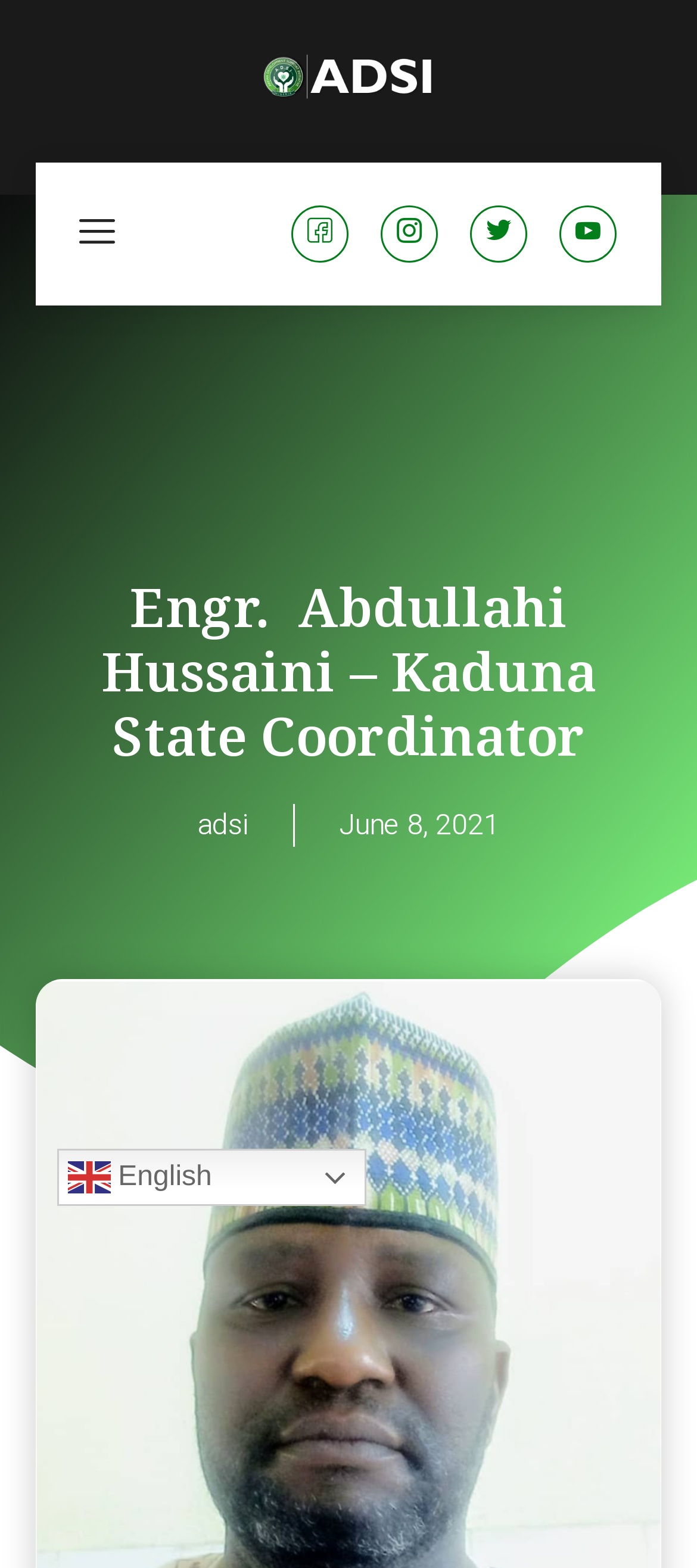Present a detailed account of what is displayed on the webpage.

The webpage is about Engr. Abdullahi Hussaini, the Kaduna State Coordinator of ADSI (Arewa Development Support Initiative) in Nigeria. 

At the top left of the page, there is a hamburger-icon button. To the right of the button, there are five social media links: Facebook, Instagram, Twitter, and YouTube, arranged horizontally. 

Below the social media links, there is a prominent heading that displays the title "Engr. Abdullahi Hussaini – Kaduna State Coordinator". 

Further down, there are two links: "adsi" and "June 8, 2021", which are positioned side by side. The "June 8, 2021" link contains a time element. 

At the bottom left of the page, there is a link "en English" accompanied by a small "en" image to its right.